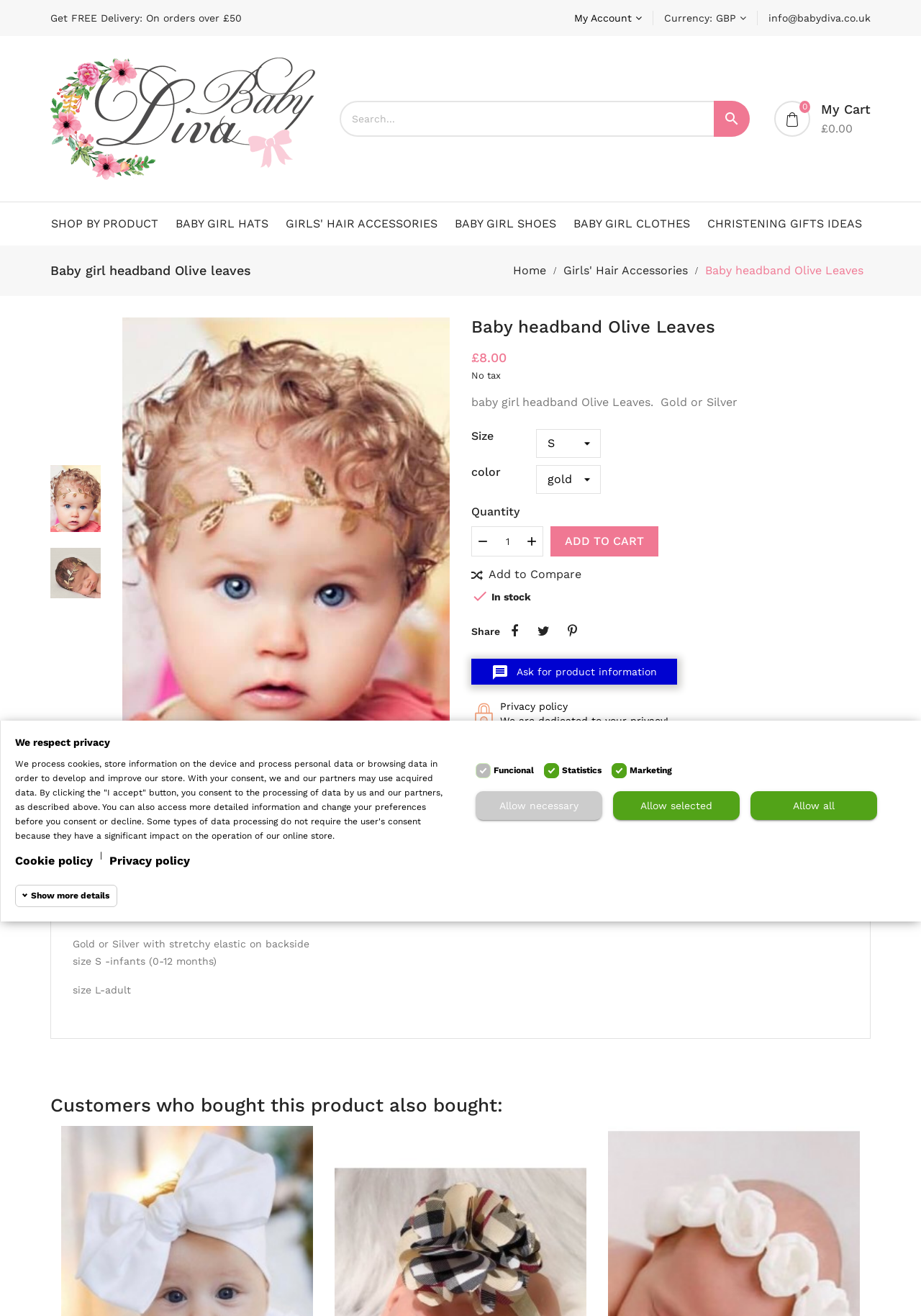What is the purpose of the buttons with plus and minus signs?
Please provide a single word or phrase answer based on the image.

To adjust quantity